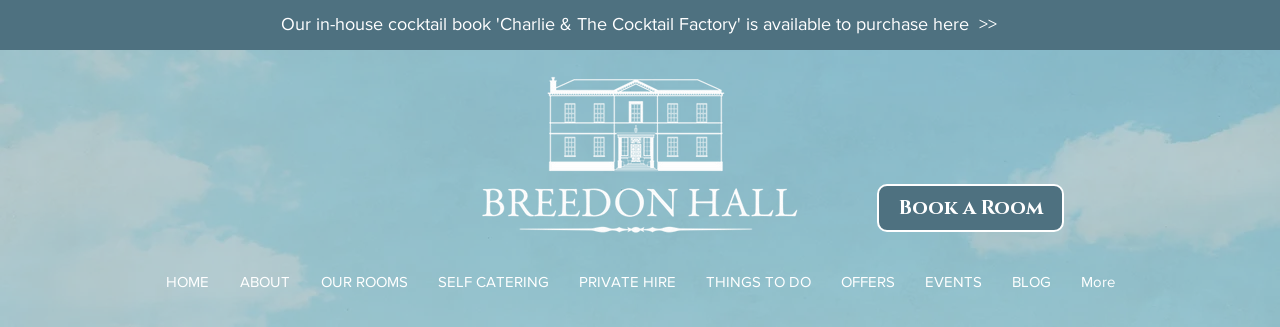Give a thorough explanation of the elements present in the image.

The image features a serene sky adorned with fluffy clouds, set against a soft blue background. This visual element provides a calming atmosphere, complementing the overall theme of Breedon Hall, a welcoming establishment that emphasizes comfort and relaxation. Positioned prominently, it stands as a backdrop for the navigation options available for visitors, including links to book a room or explore additional offerings. The tranquil imagery aligns with the message of a peaceful retreat, inviting guests to enjoy a relaxing stay amidst the beauty of nature.